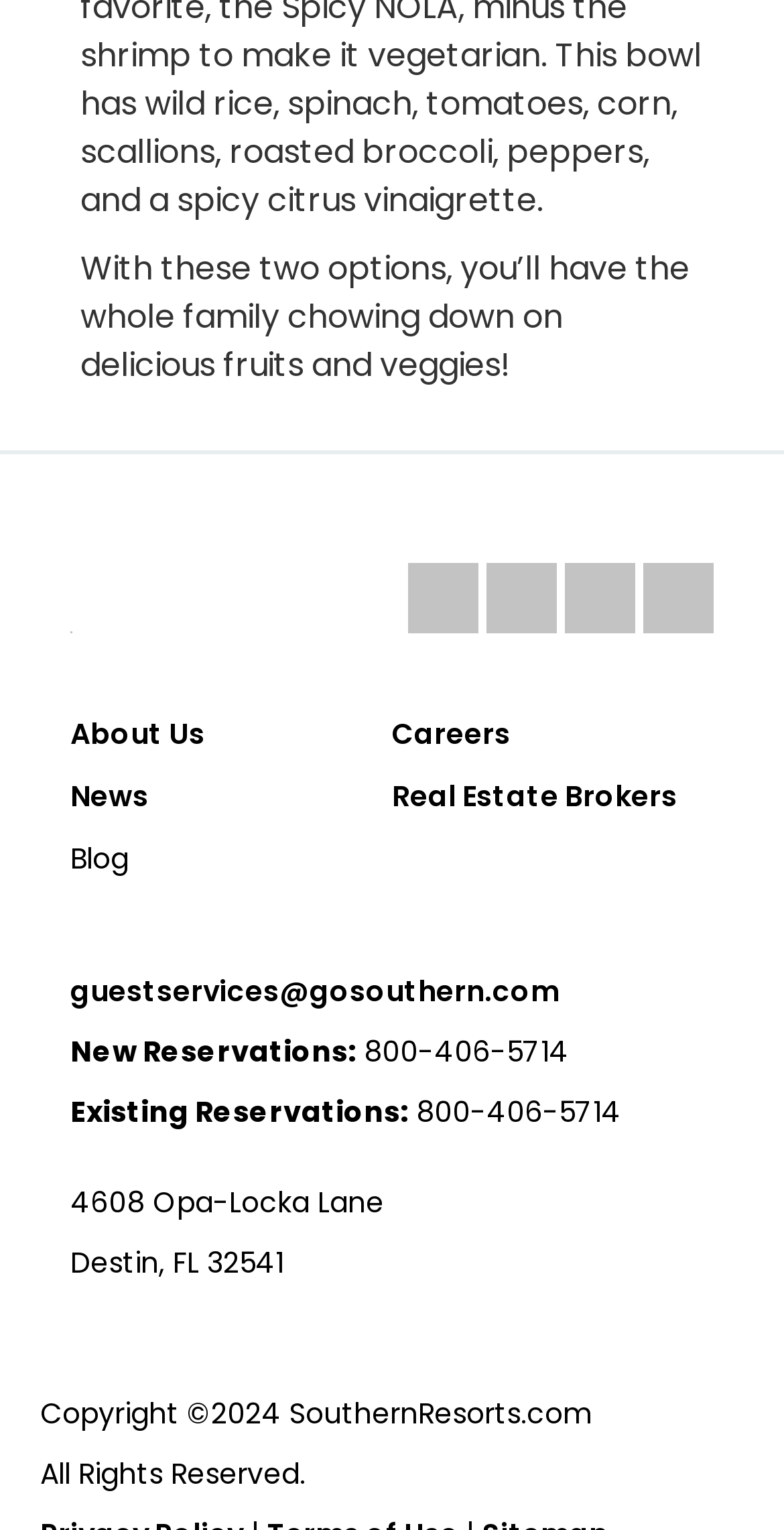What is the company's contact email?
Please provide a comprehensive and detailed answer to the question.

I found the contact email by looking at the links on the webpage and found the 'guestservices@gosouthern.com' link, which is likely to be the company's contact email.